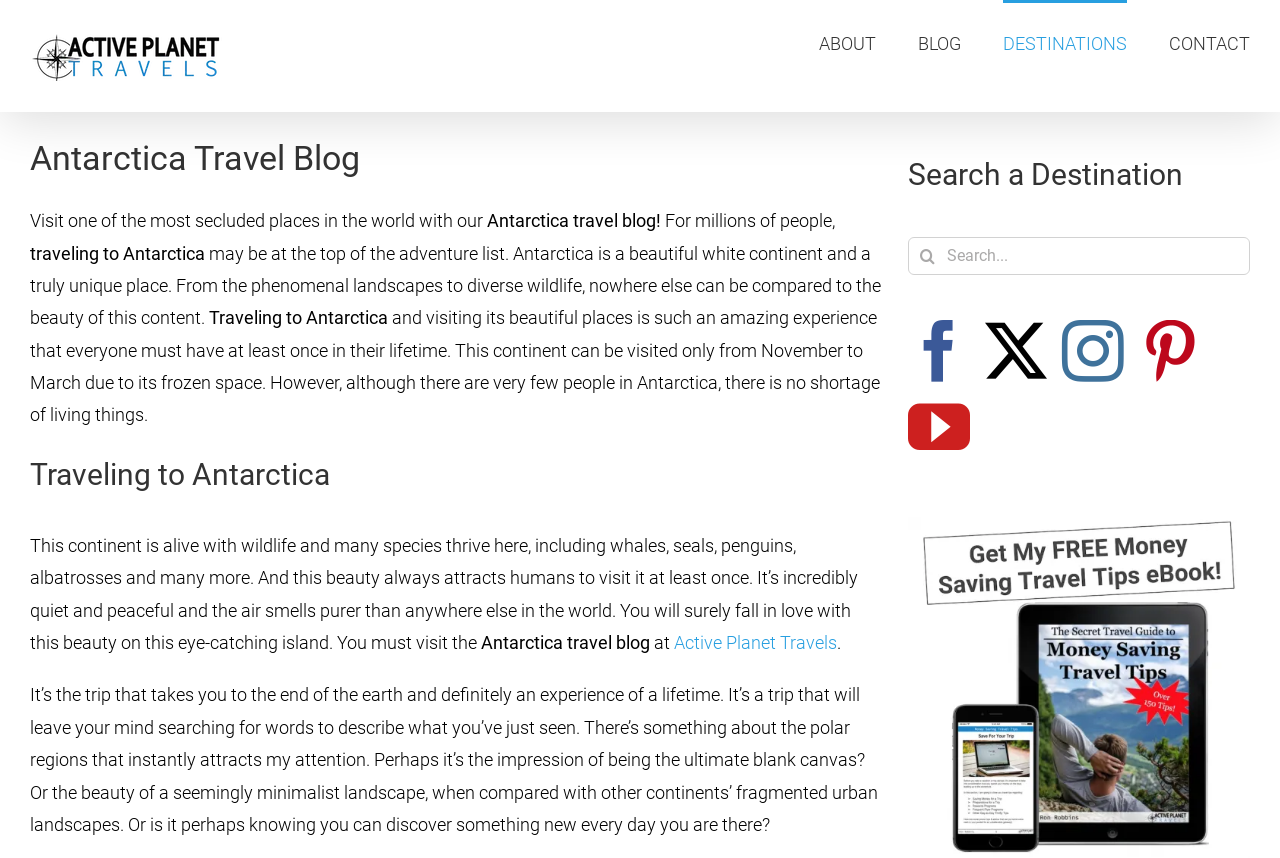Determine the bounding box coordinates of the clickable region to carry out the instruction: "Click the 'ABOUT' link".

[0.64, 0.0, 0.684, 0.099]